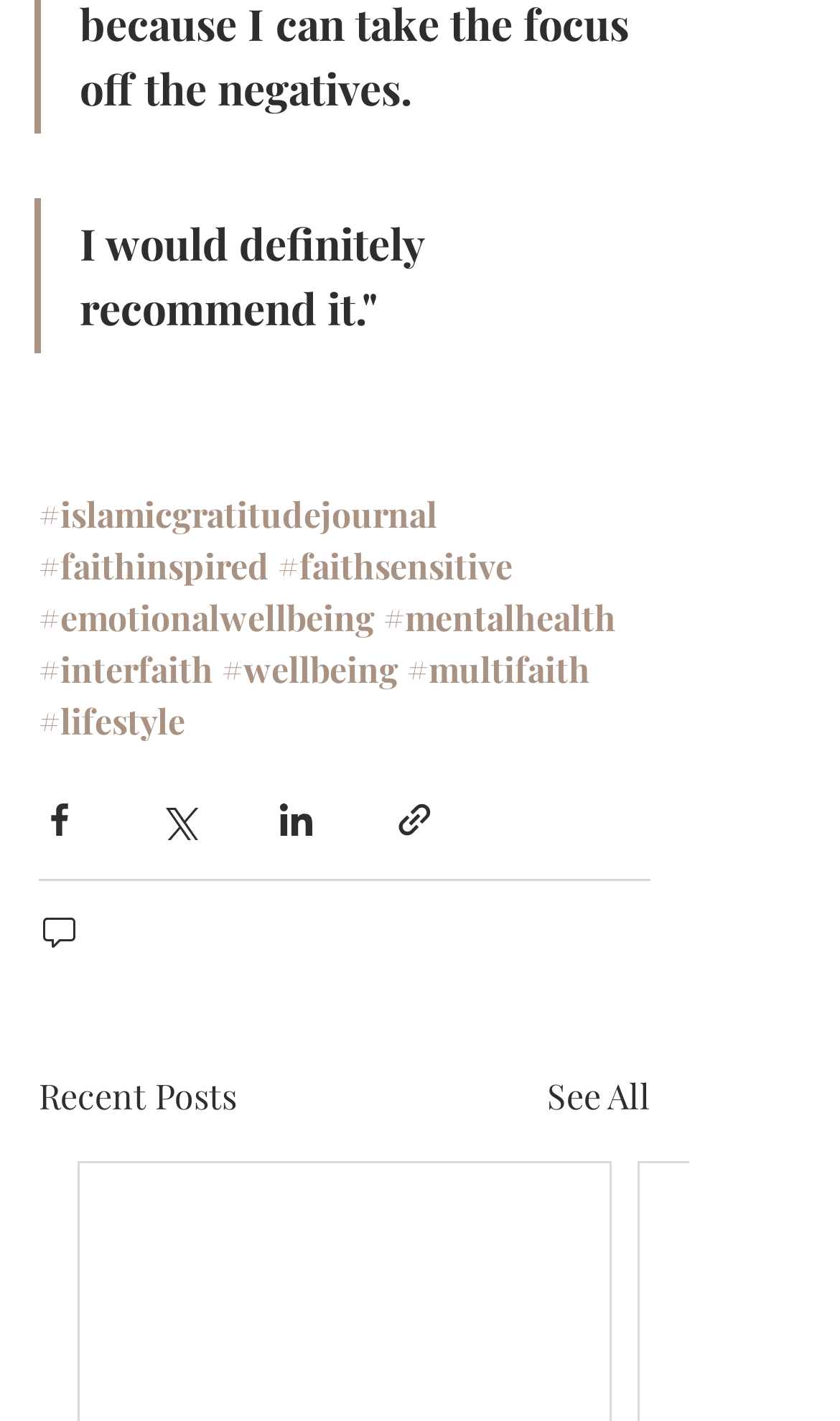Find the bounding box coordinates for the area that should be clicked to accomplish the instruction: "Share via Twitter".

[0.187, 0.563, 0.236, 0.591]